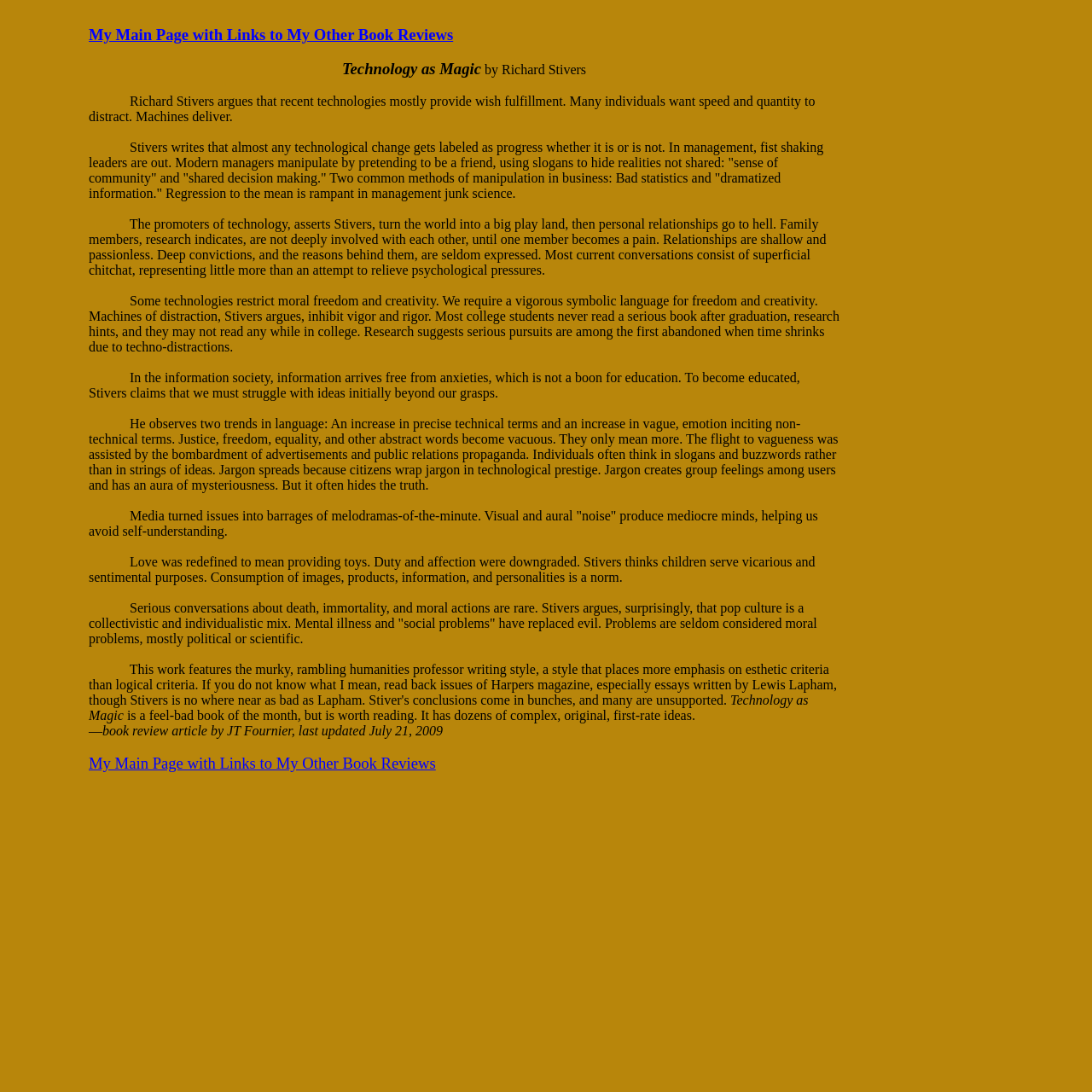What is the purpose of technology according to the book?
Please analyze the image and answer the question with as much detail as possible.

According to the book, technology is used for 'wish fulfillment' which is mentioned in the StaticText element with bounding box coordinates [0.081, 0.086, 0.747, 0.113] where it is stated that 'Many individuals want speed and quantity to distract. Machines deliver.'